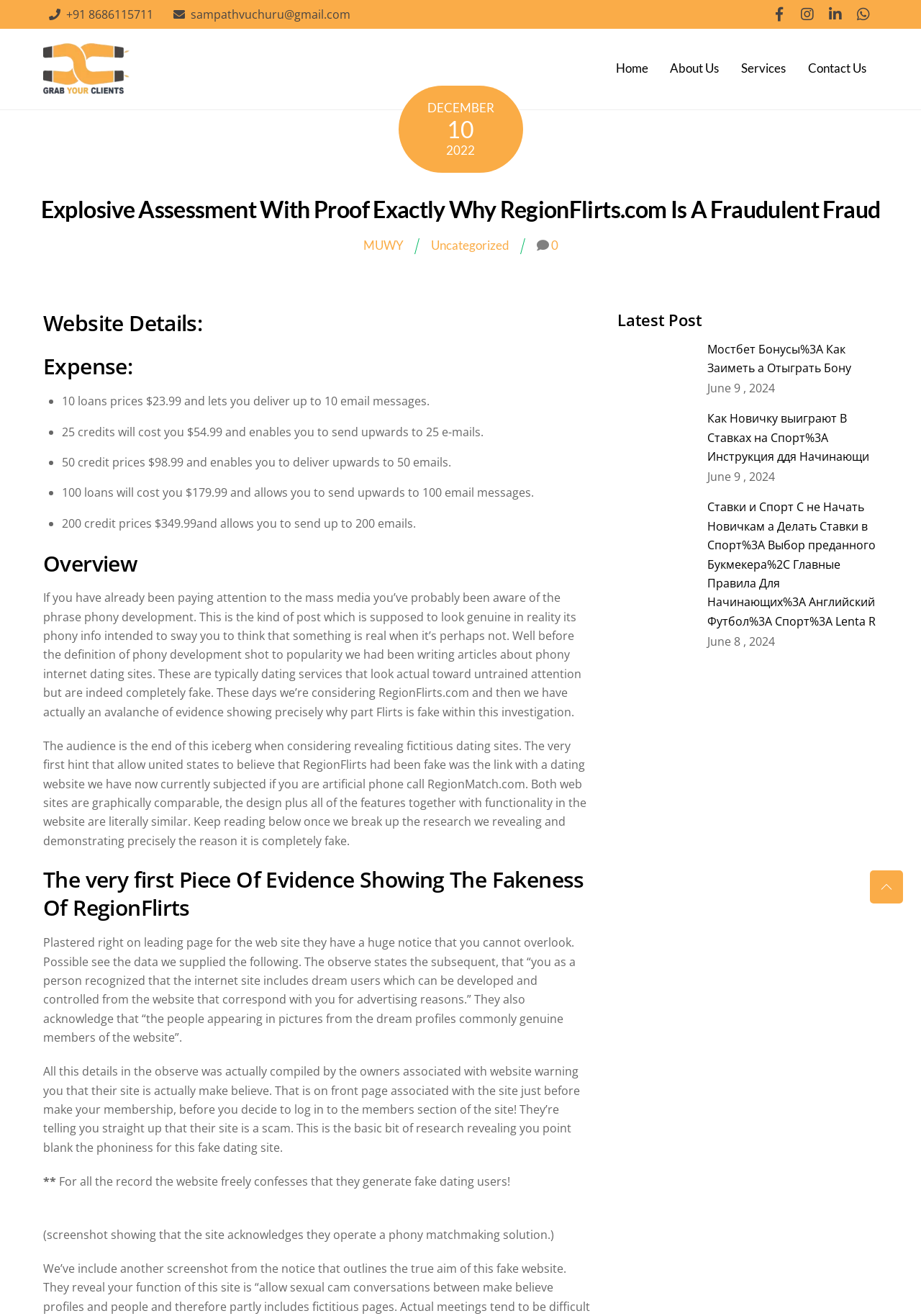What is the website's focus?
Based on the screenshot, answer the question with a single word or phrase.

Dating site review